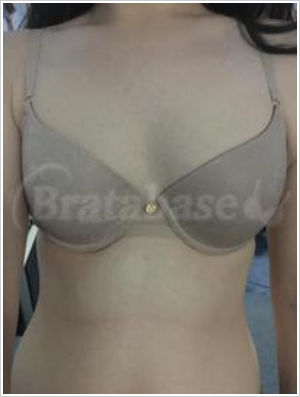What is the color of the bra?
Examine the screenshot and reply with a single word or phrase.

Beige